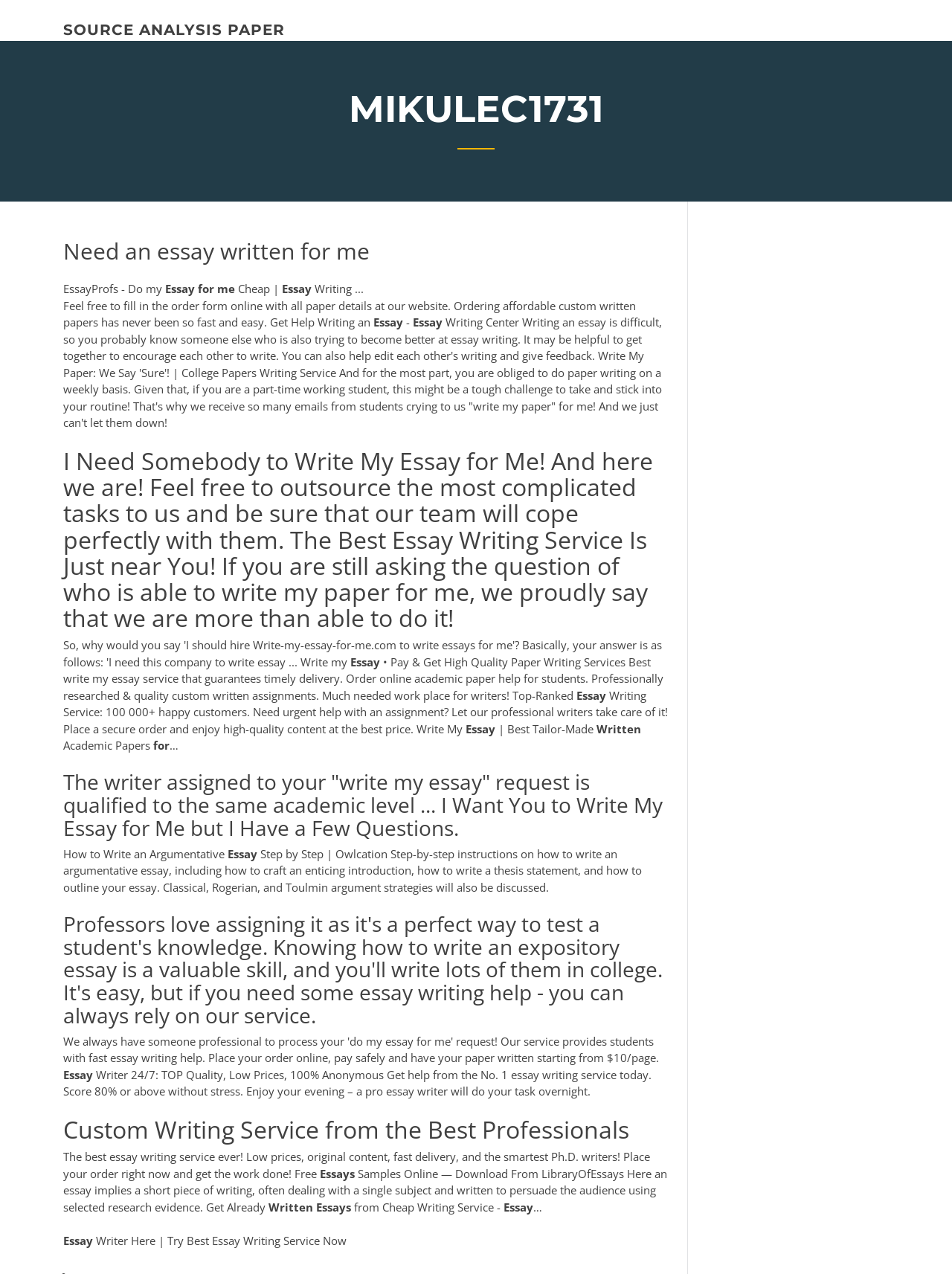Based on the image, please elaborate on the answer to the following question:
What is the name of the essay writing service?

I found the answer by looking at the heading 'MIKULEC1731' which contains the text 'EssayProfs - Do my' and other related texts, indicating that EssayProfs is the name of the essay writing service.